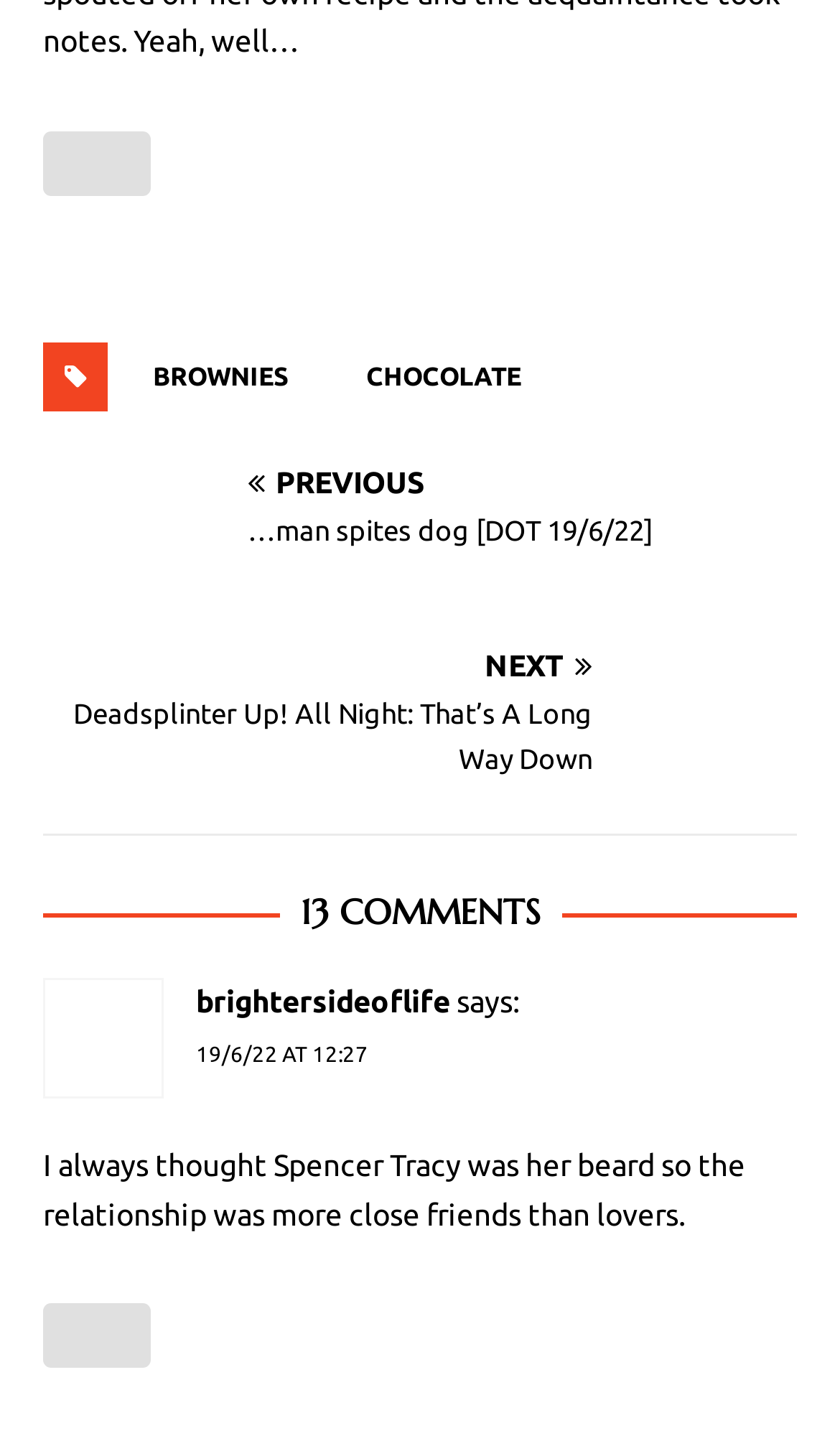Pinpoint the bounding box coordinates of the element you need to click to execute the following instruction: "Go to BROWNIES". The bounding box should be represented by four float numbers between 0 and 1, in the format [left, top, right, bottom].

[0.144, 0.237, 0.382, 0.285]